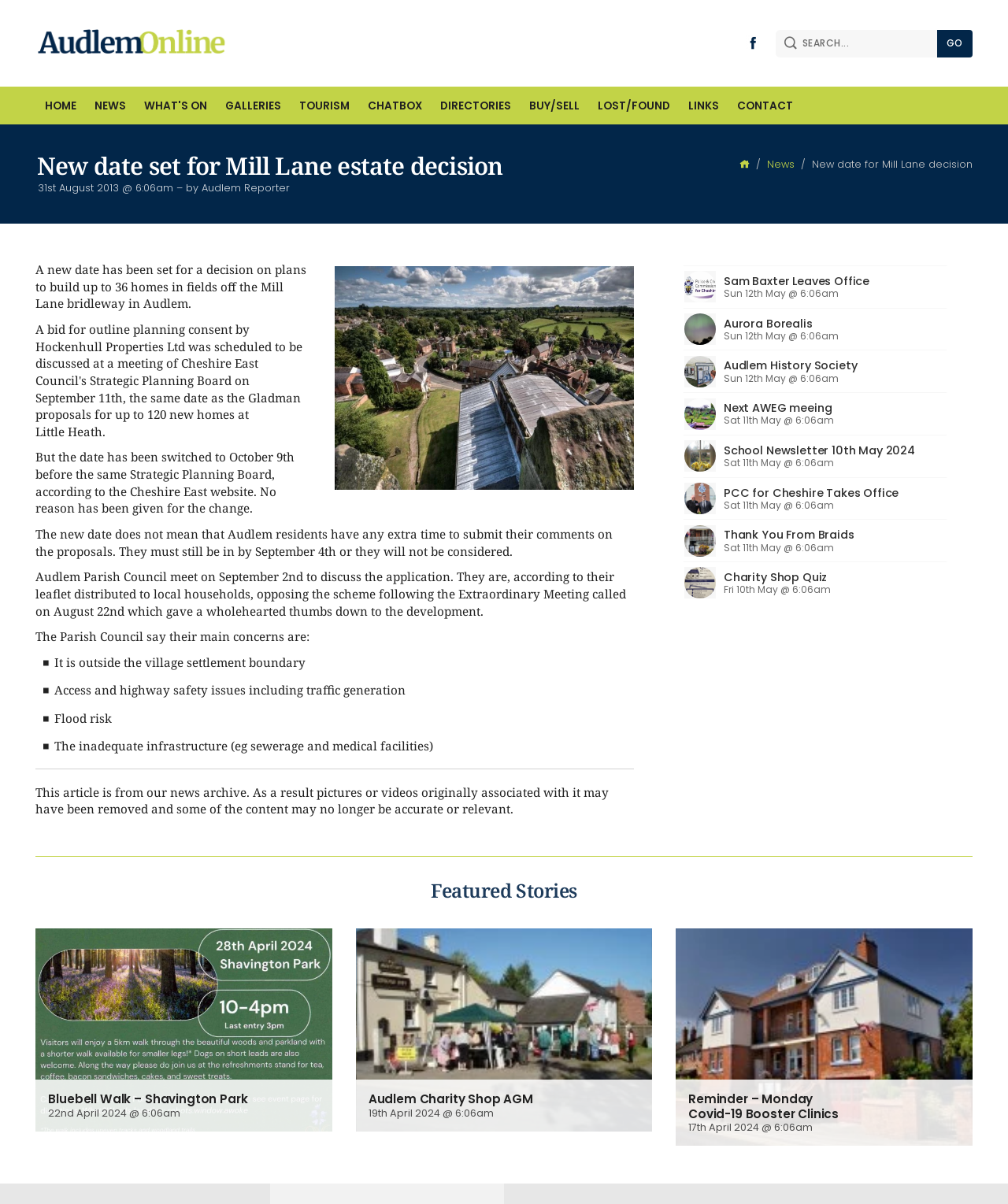Provide a single word or phrase answer to the question: 
What type of content is featured in the 'Featured Stories' section?

News articles